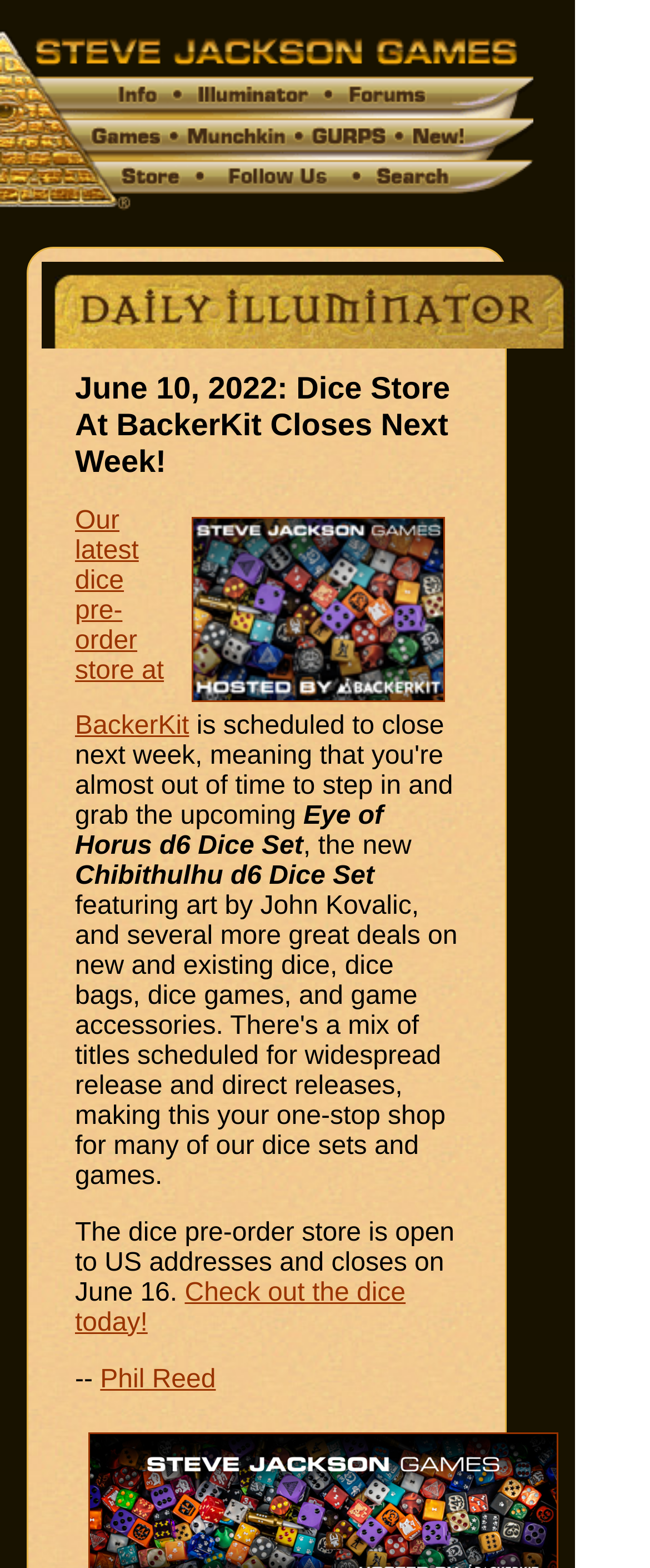Give a comprehensive overview of the webpage, including key elements.

The webpage is about the Daily Illuminator, specifically announcing that the Dice Store at BackerKit will close next week. At the top left of the page, there is an image related to Steve Jackson Games, which serves as a site navigation element. Next to it, there is another image, but its content is not specified.

Below these images, there is a heading that displays the date "June 10, 2022" and the same announcement about the Dice Store closing. To the right of the heading, there is an image, likely related to the dice store.

Underneath the heading, there is a link to the latest dice pre-order store at BackerKit. Following this link, there are two lines of text, the first mentioning the "Eye of Horus d6 Dice Set" and the second describing it as "the new" set. Below these lines, there is another text mentioning the "Chibithulhu d6 Dice Set".

Further down, there is a paragraph of text explaining that the dice pre-order store is open to US addresses and will close on June 16. Below this paragraph, there is a link to "Check out the dice today!" and a signature line with a link to "Phil Reed".